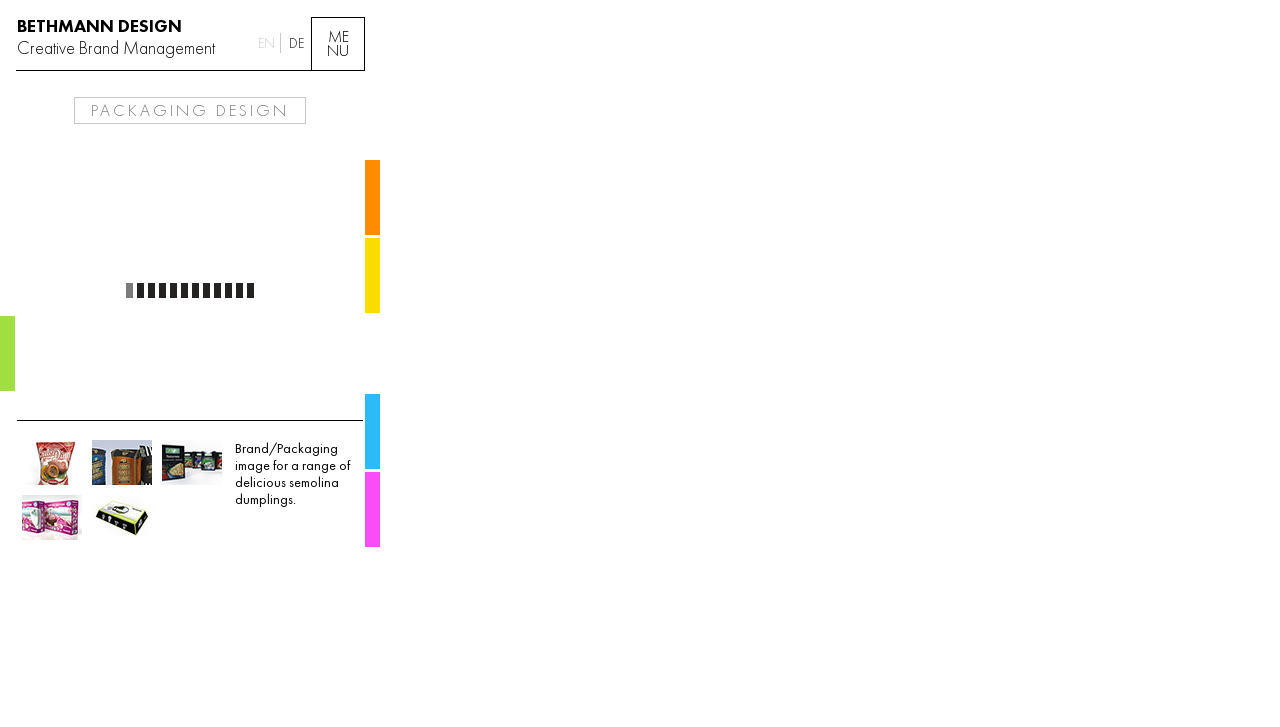From the webpage screenshot, predict the bounding box coordinates (top-left x, top-left y, bottom-right x, bottom-right y) for the UI element described here: bethmann designCreative Brand Management

[0.013, 0.021, 0.192, 0.081]